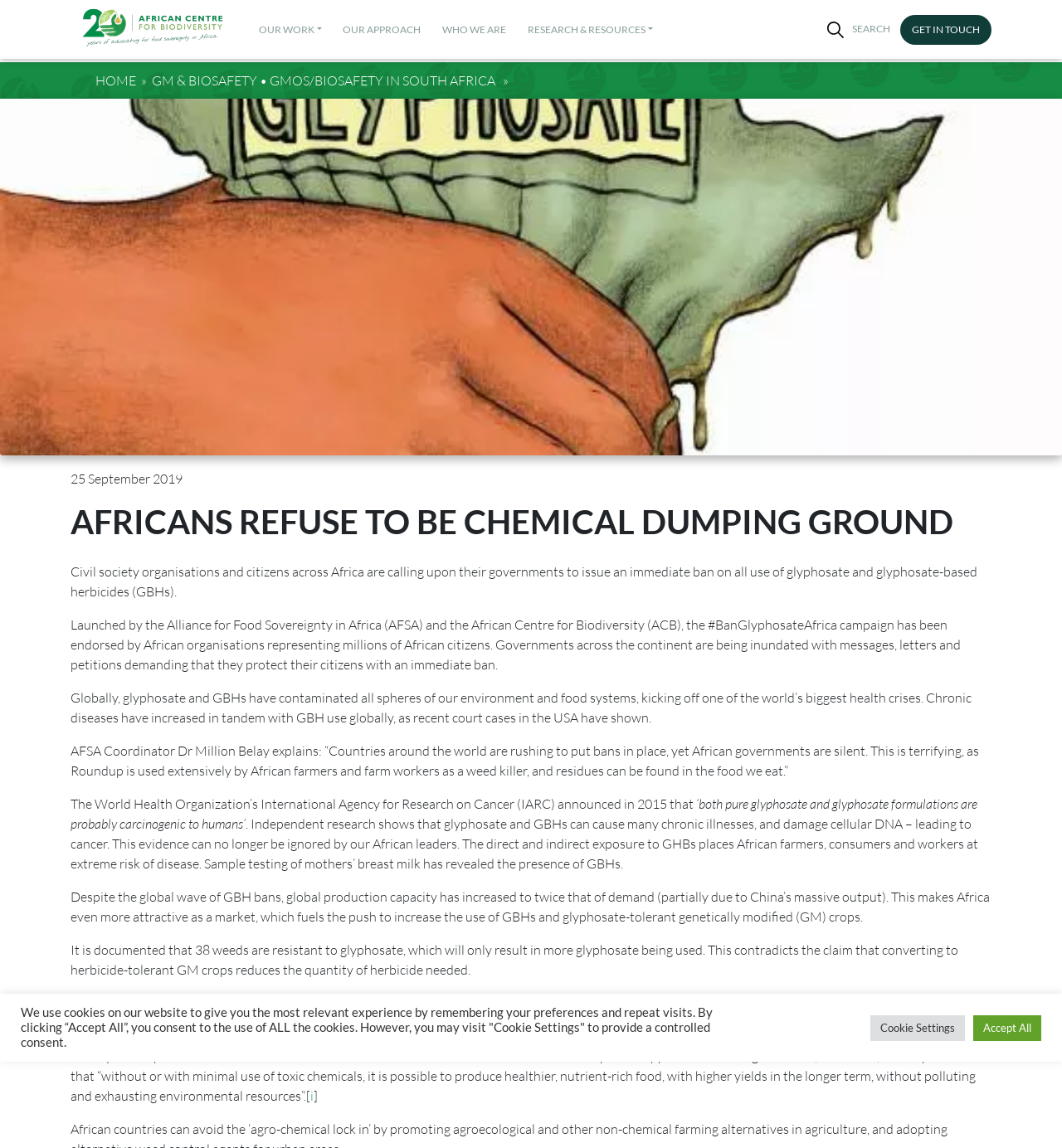Answer the question briefly using a single word or phrase: 
What is the name of the campaign launched by AFSA and ACB?

BanGlyphosateAfrica